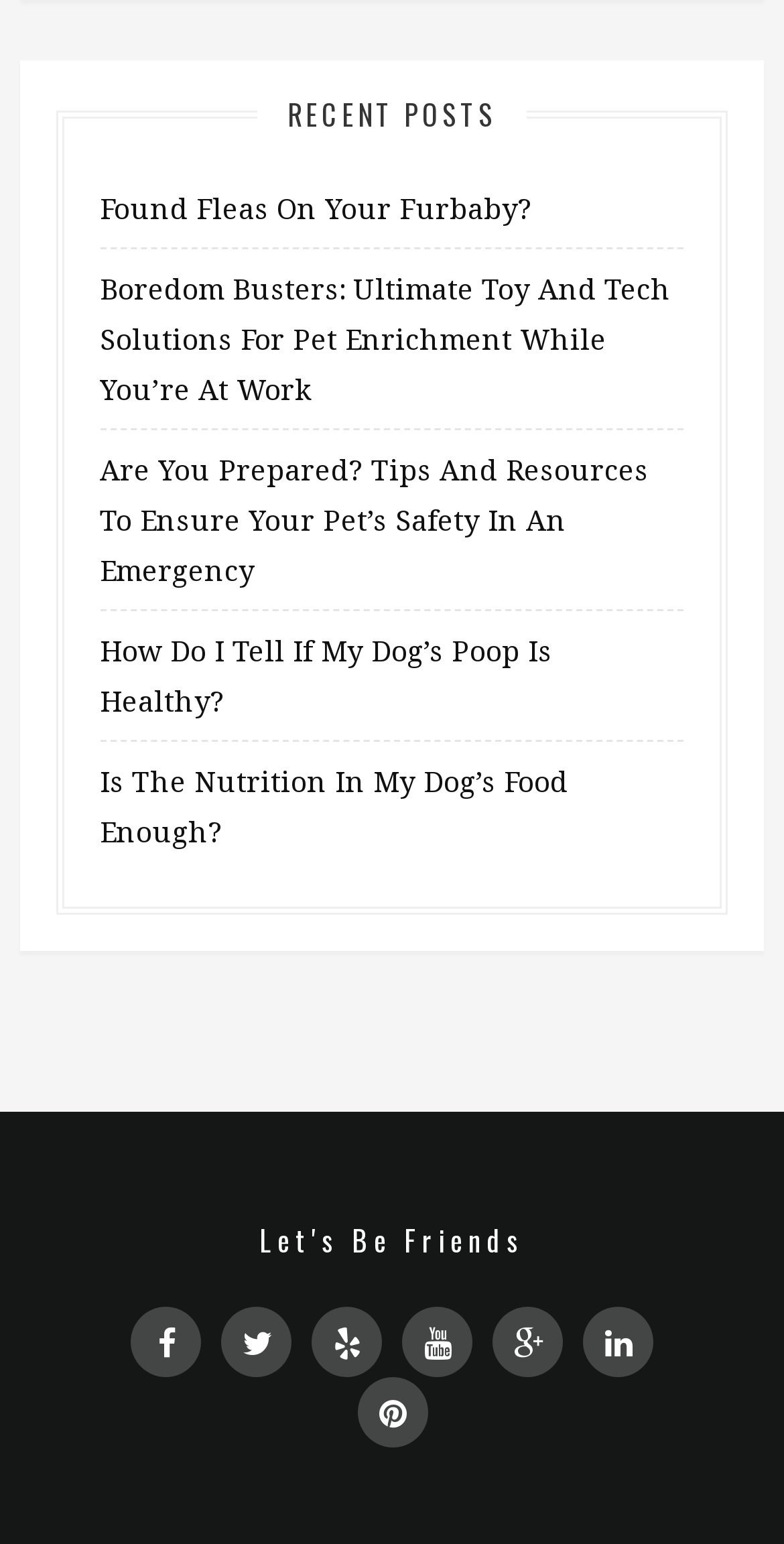Can you identify the bounding box coordinates of the clickable region needed to carry out this instruction: 'Click on the Twitter icon'? The coordinates should be four float numbers within the range of 0 to 1, stated as [left, top, right, bottom].

[0.282, 0.846, 0.372, 0.892]